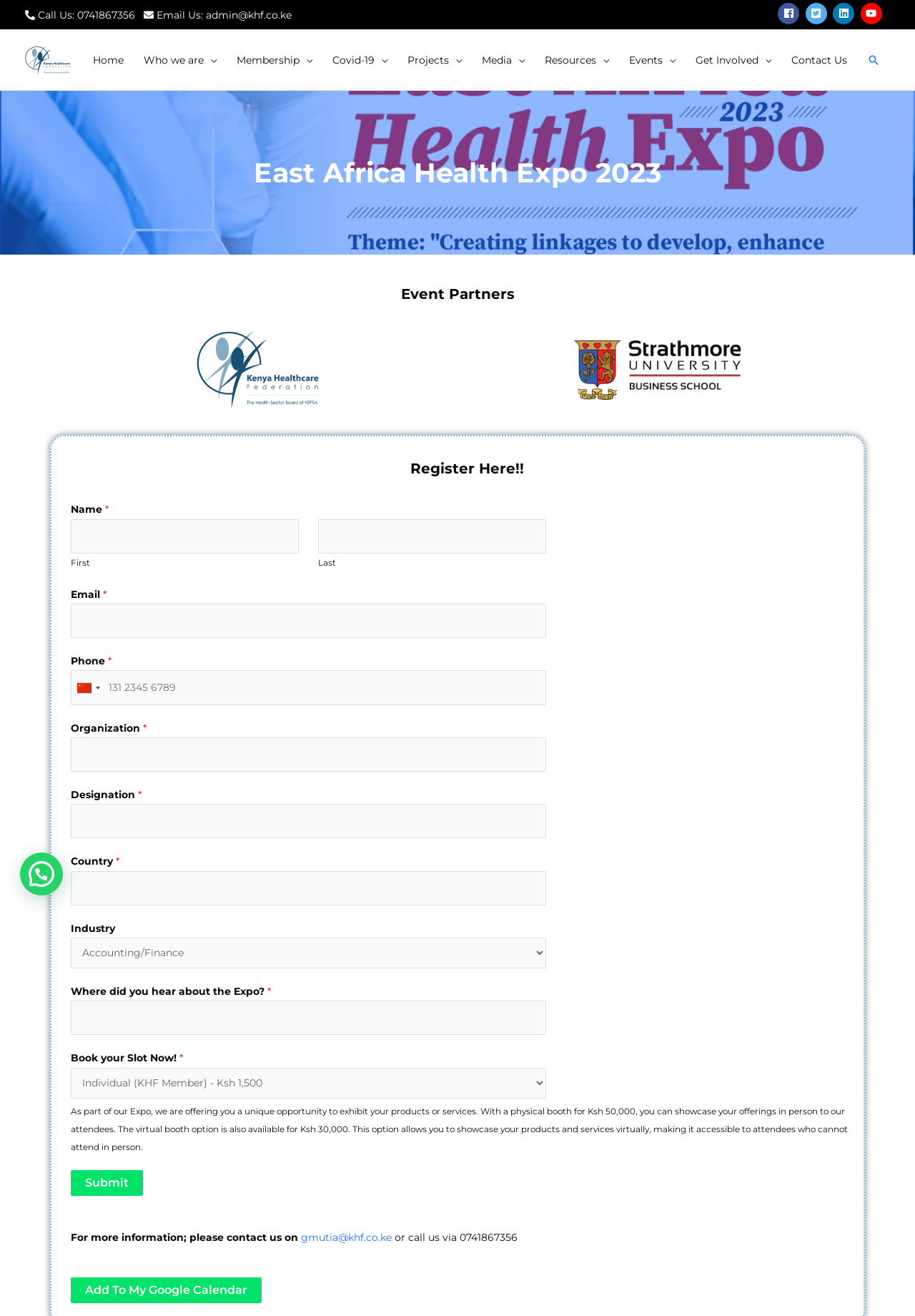What is the alternative to a physical booth at the Expo?
Ensure your answer is thorough and detailed.

The alternative to a physical booth can be found in the paragraph that describes the Expo, which states 'The virtual booth option is also available for Ksh 30,000. This option allows you to showcase your products and services virtually, making it accessible to attendees who cannot attend in person'.